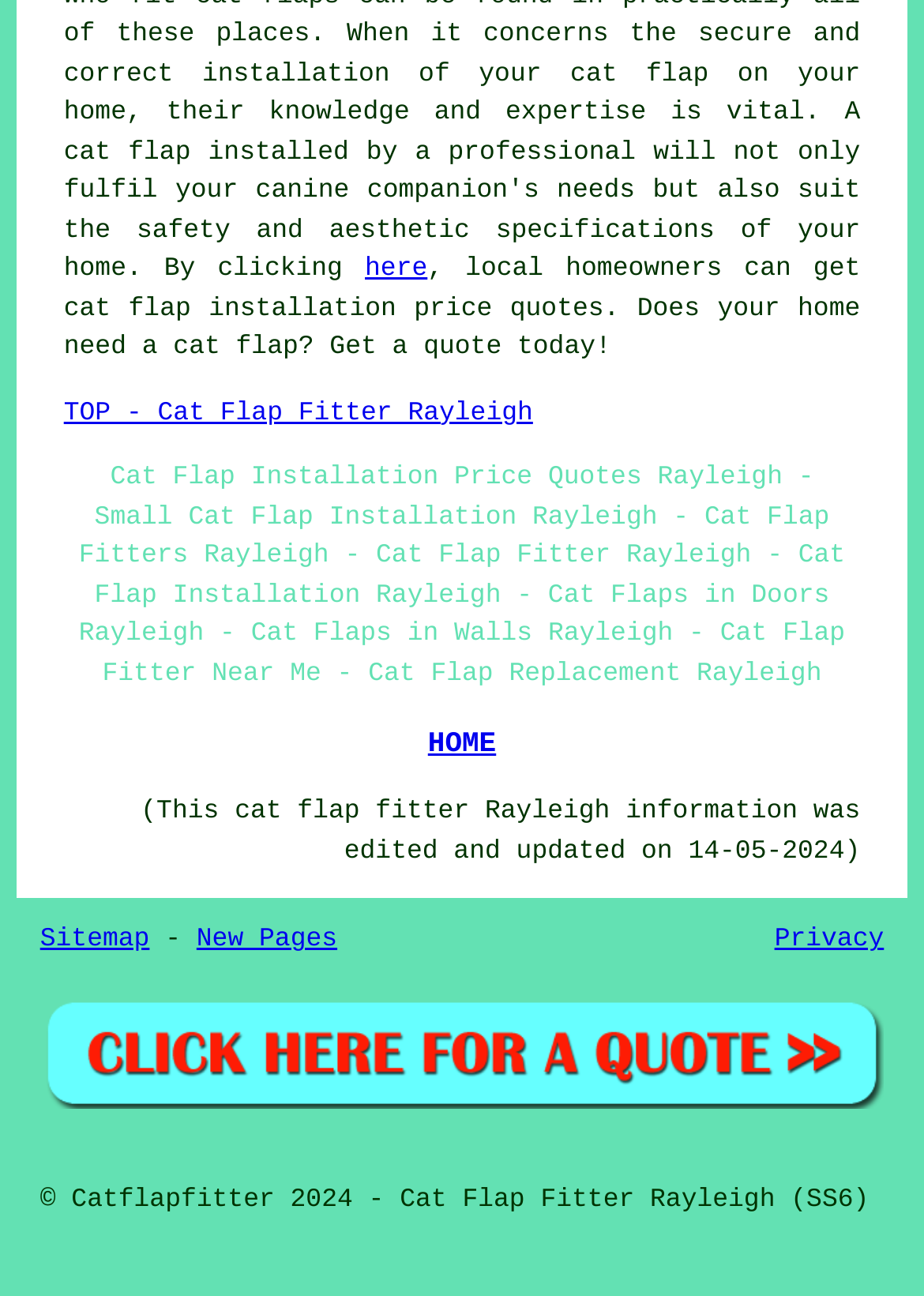Determine the bounding box for the UI element described here: "12/16/2017".

None